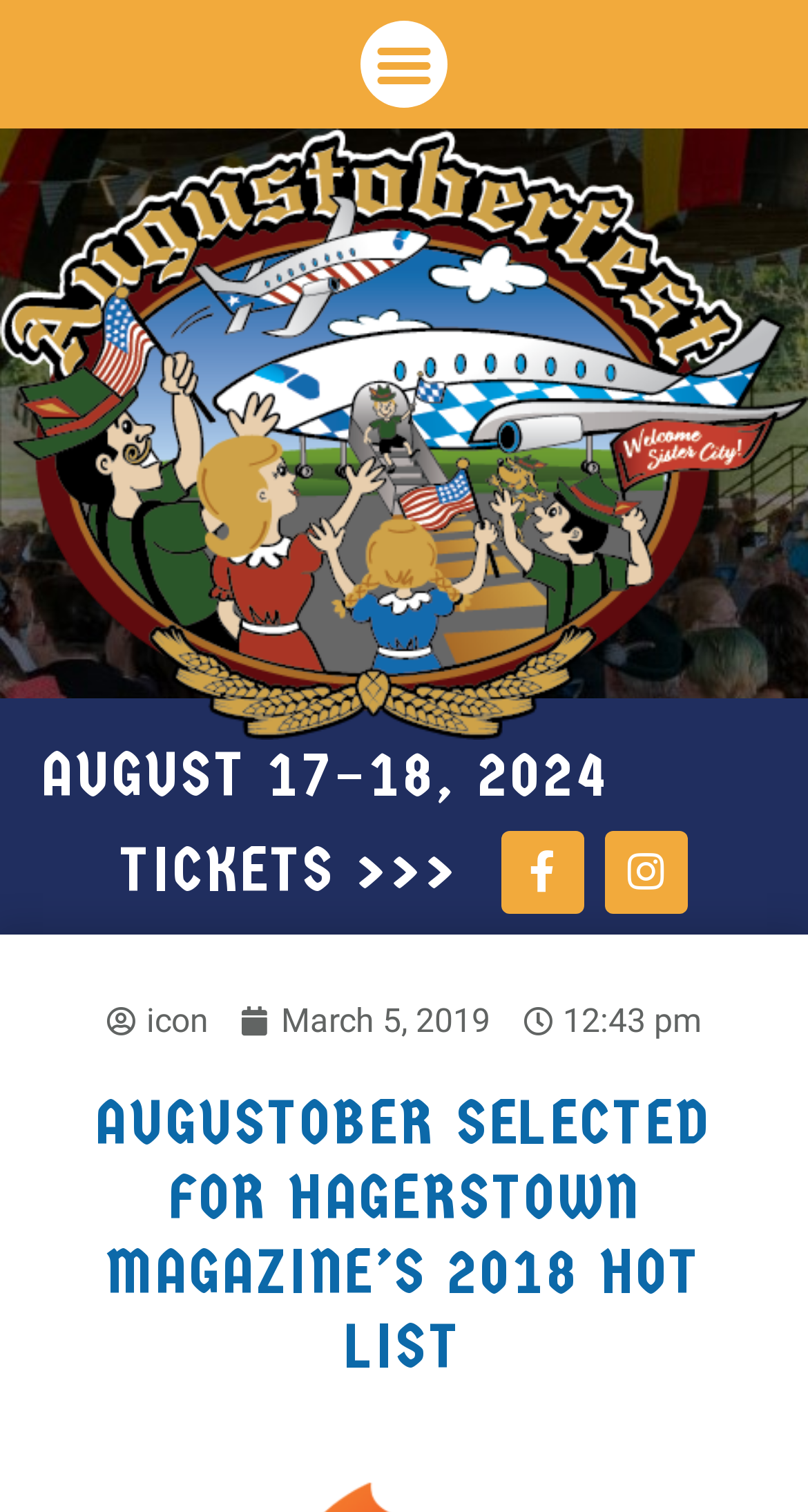Use a single word or phrase to respond to the question:
How many headings are there on the webpage?

1